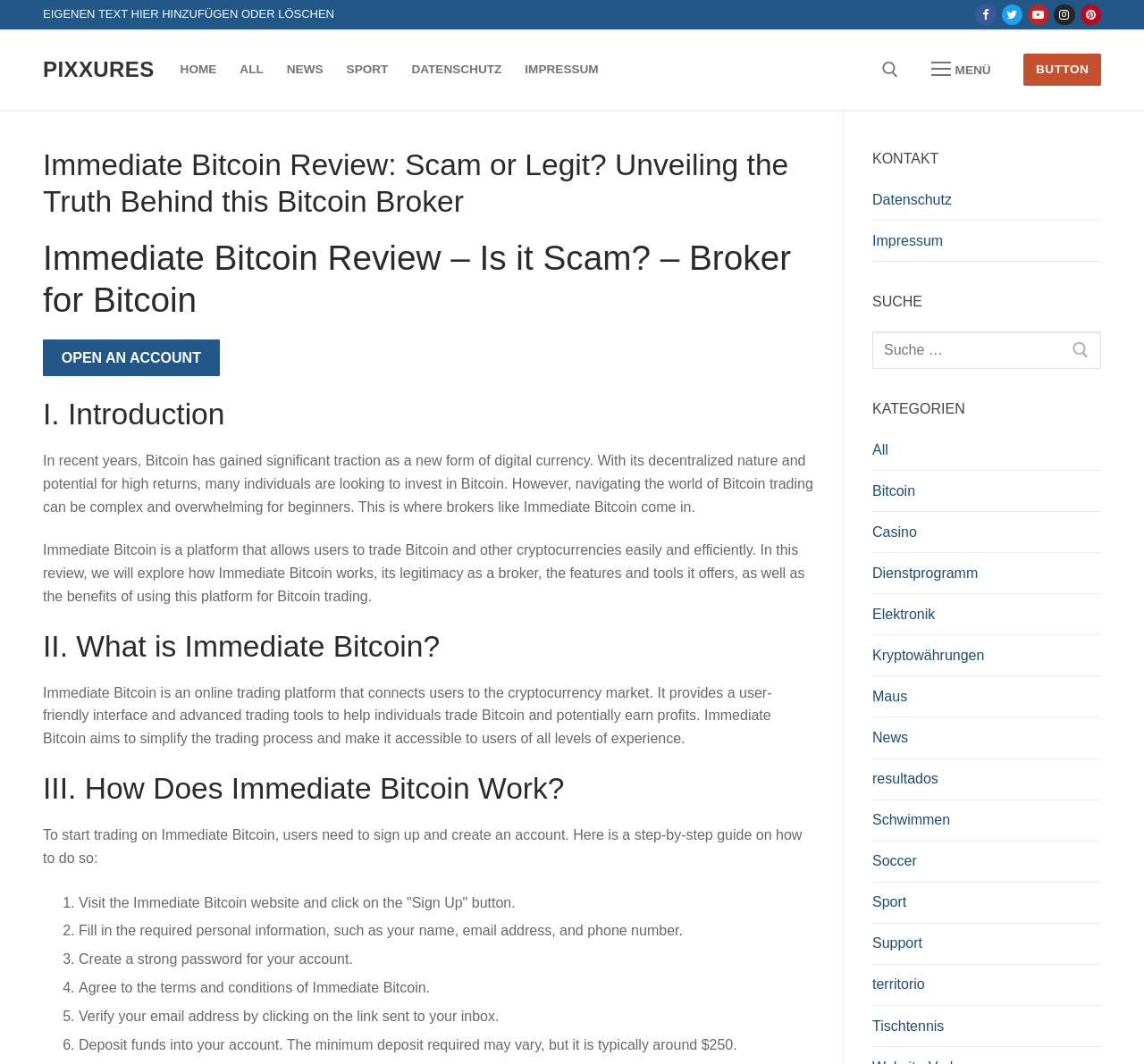Describe all the key features and sections of the webpage thoroughly.

This webpage is a review of Immediate Bitcoin, a platform for trading Bitcoin and other cryptocurrencies. At the top of the page, there are social media links to Facebook, Twitter, Youtube, Instagram, and Pinterest, as well as a link to the website's homepage and a search tool. 

Below the social media links, there is a navigation menu with links to different sections of the website, including "Home", "All", "News", "Sport", and "Datenschutz" (data protection).

The main content of the page is divided into sections, each with a heading. The first section is an introduction to Immediate Bitcoin, explaining its purpose and how it works. The second section provides more information about the platform, including its features and benefits. 

The third section explains how to get started with Immediate Bitcoin, with a step-by-step guide on how to sign up and create an account. This section includes a list of six steps, each with a brief description.

On the right side of the page, there are additional sections, including "Kontakt" (contact), "Suche" (search), and "Kategorien" (categories). The "Kategorien" section lists various categories, including "All", "Bitcoin", "Casino", and "Sport", among others.

Throughout the page, there are several buttons and links, including a prominent "OPEN AN ACCOUNT" button and links to different sections of the website. The overall layout of the page is organized and easy to navigate, with clear headings and concise text.